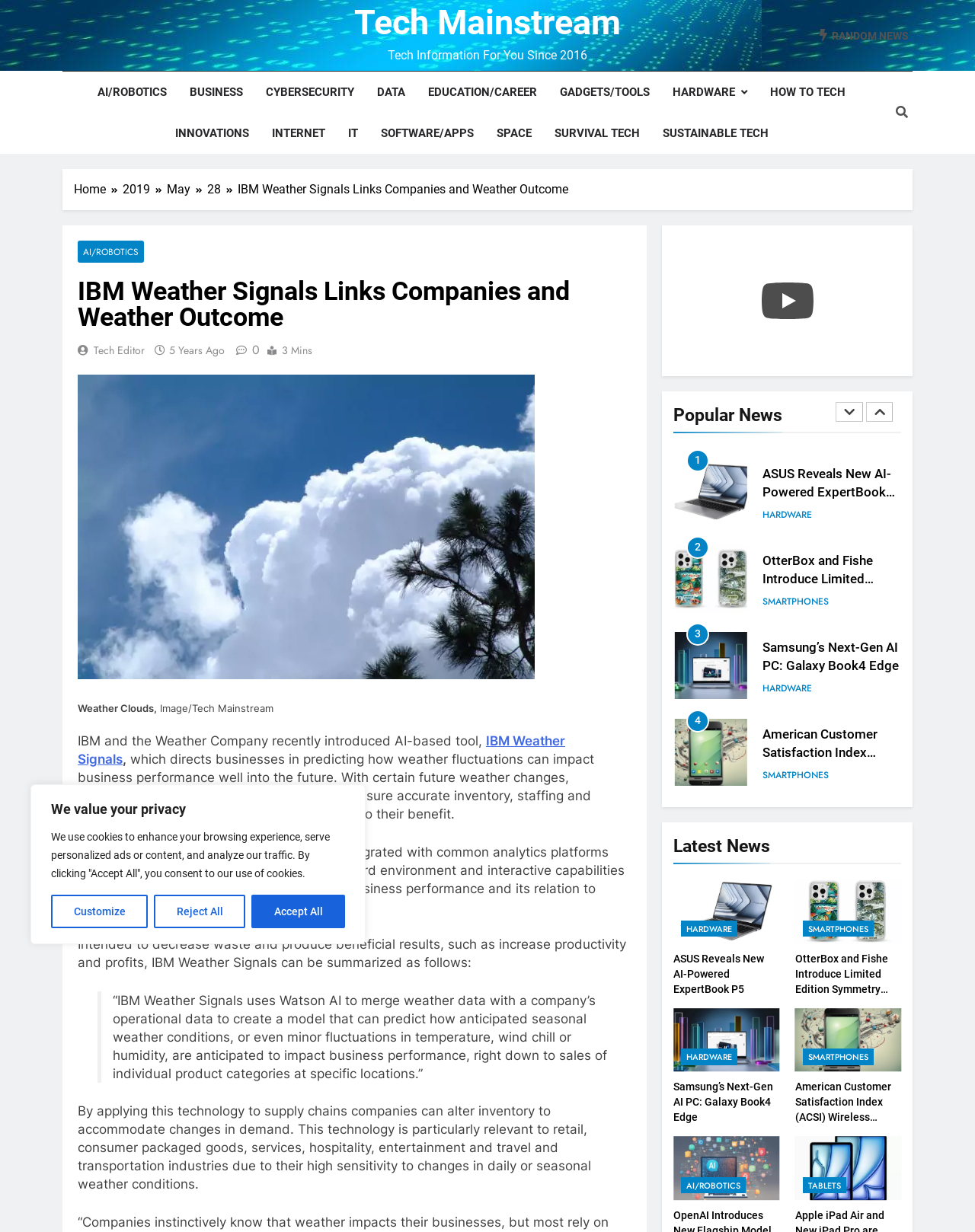Can you find the bounding box coordinates of the area I should click to execute the following instruction: "Click on the AI/ROBOTICS link"?

[0.088, 0.058, 0.183, 0.091]